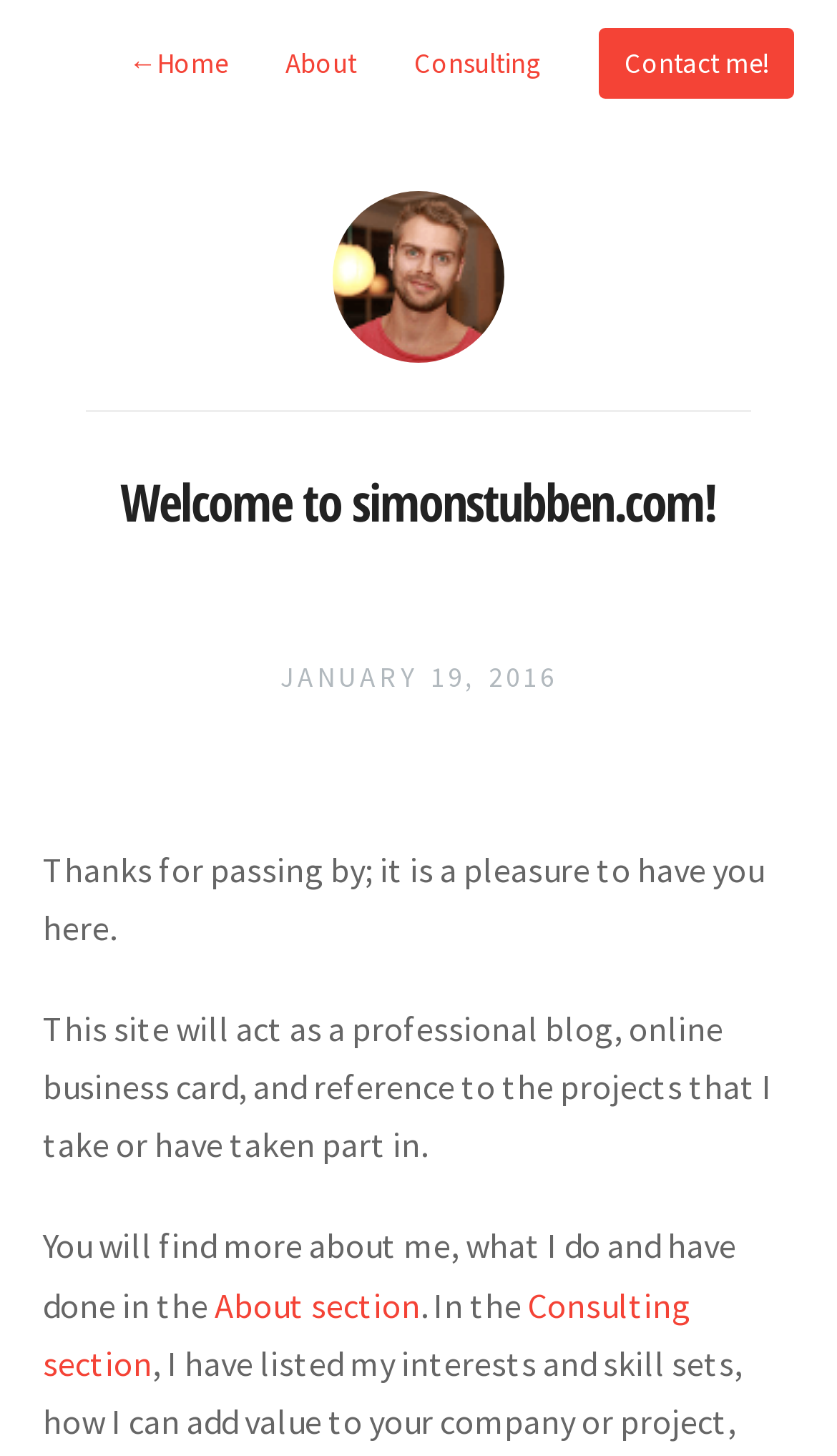Is there a date mentioned on the webpage?
Please provide a single word or phrase answer based on the image.

Yes